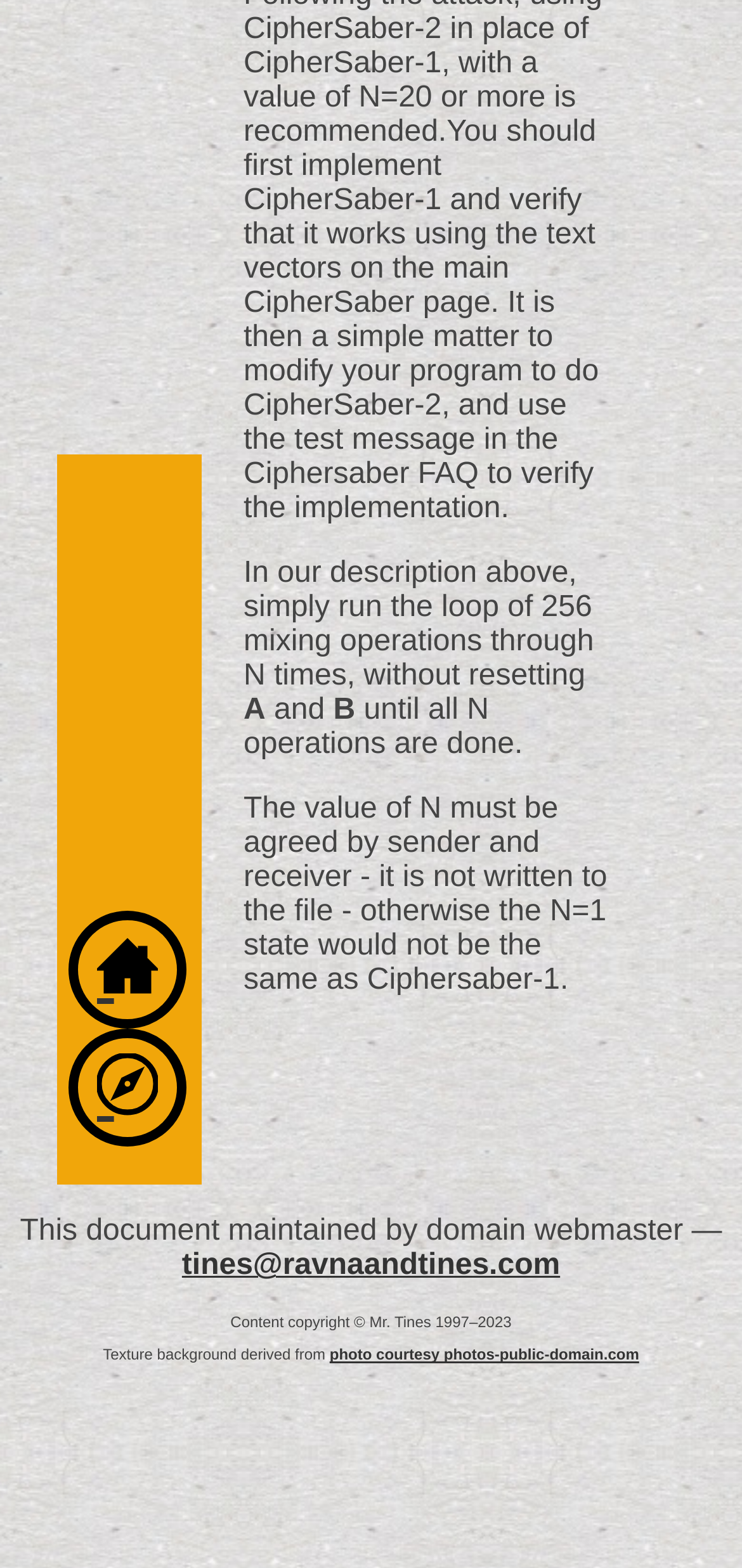Please give a one-word or short phrase response to the following question: 
What is the copyright year range for the content?

1997-2023